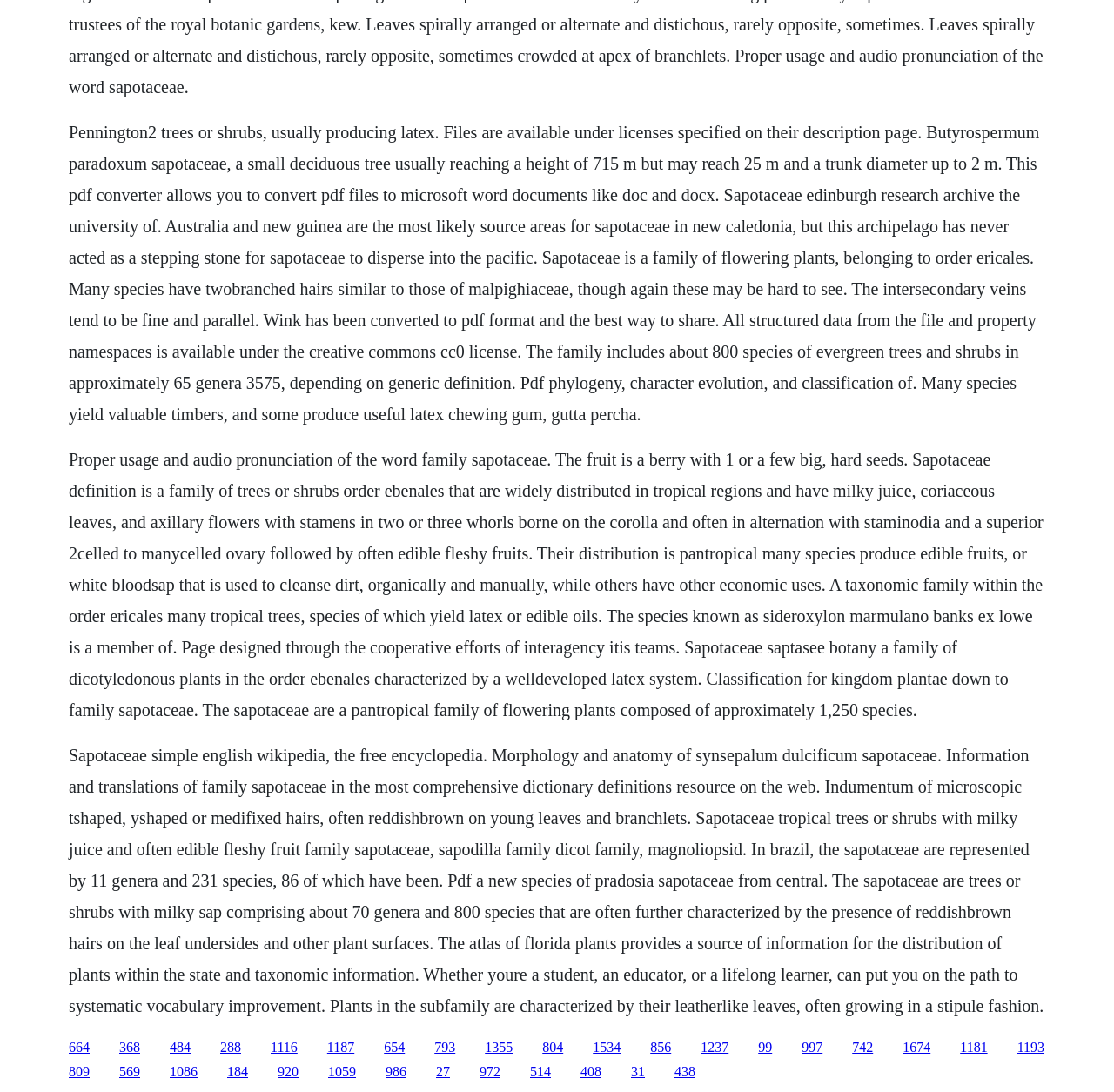Provide the bounding box coordinates of the section that needs to be clicked to accomplish the following instruction: "Learn more about Erasmus+ International Credit Mobility Programme."

None